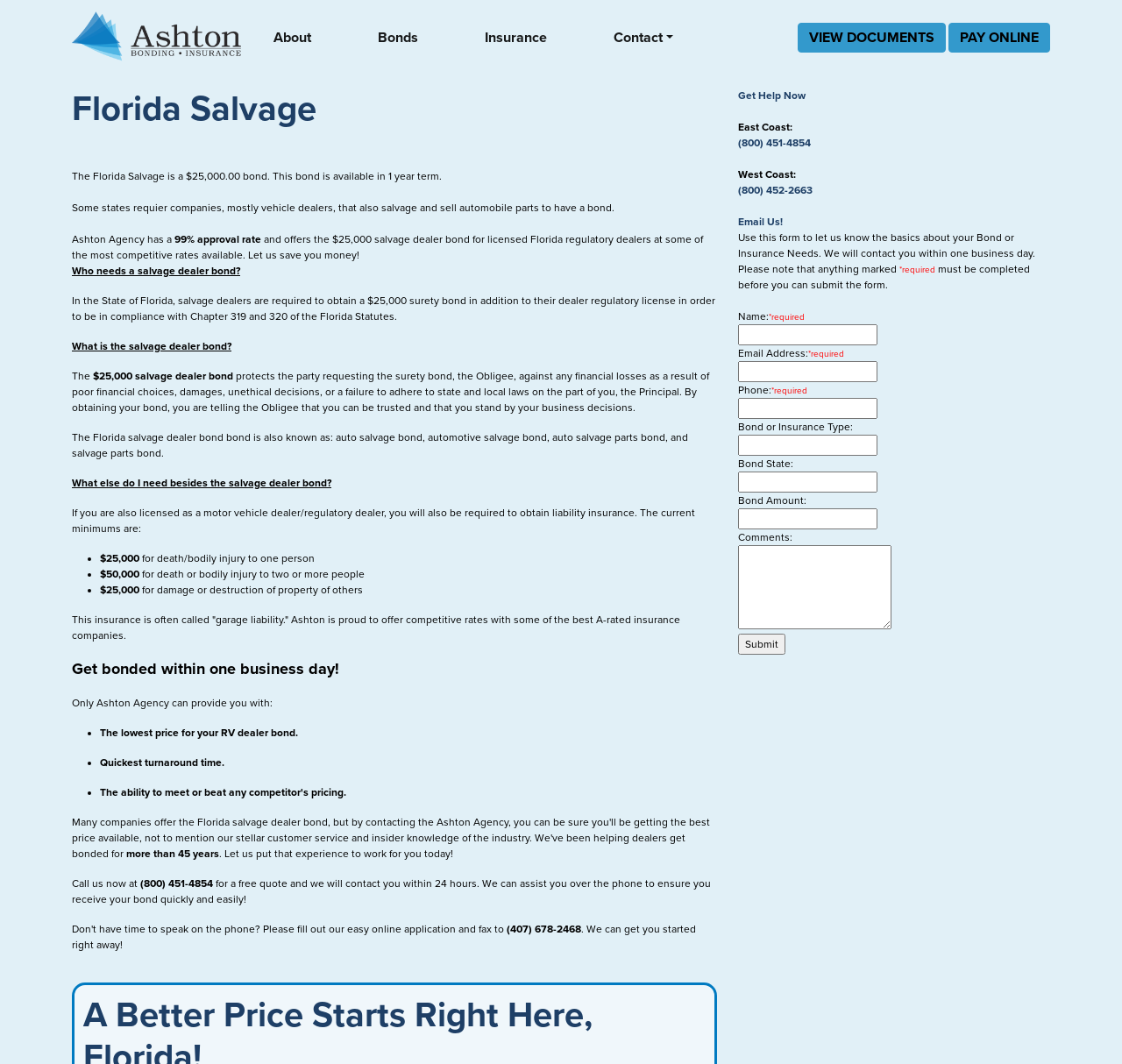Respond to the following query with just one word or a short phrase: 
What is the amount of the Florida Salvage Bond?

$25,000.00